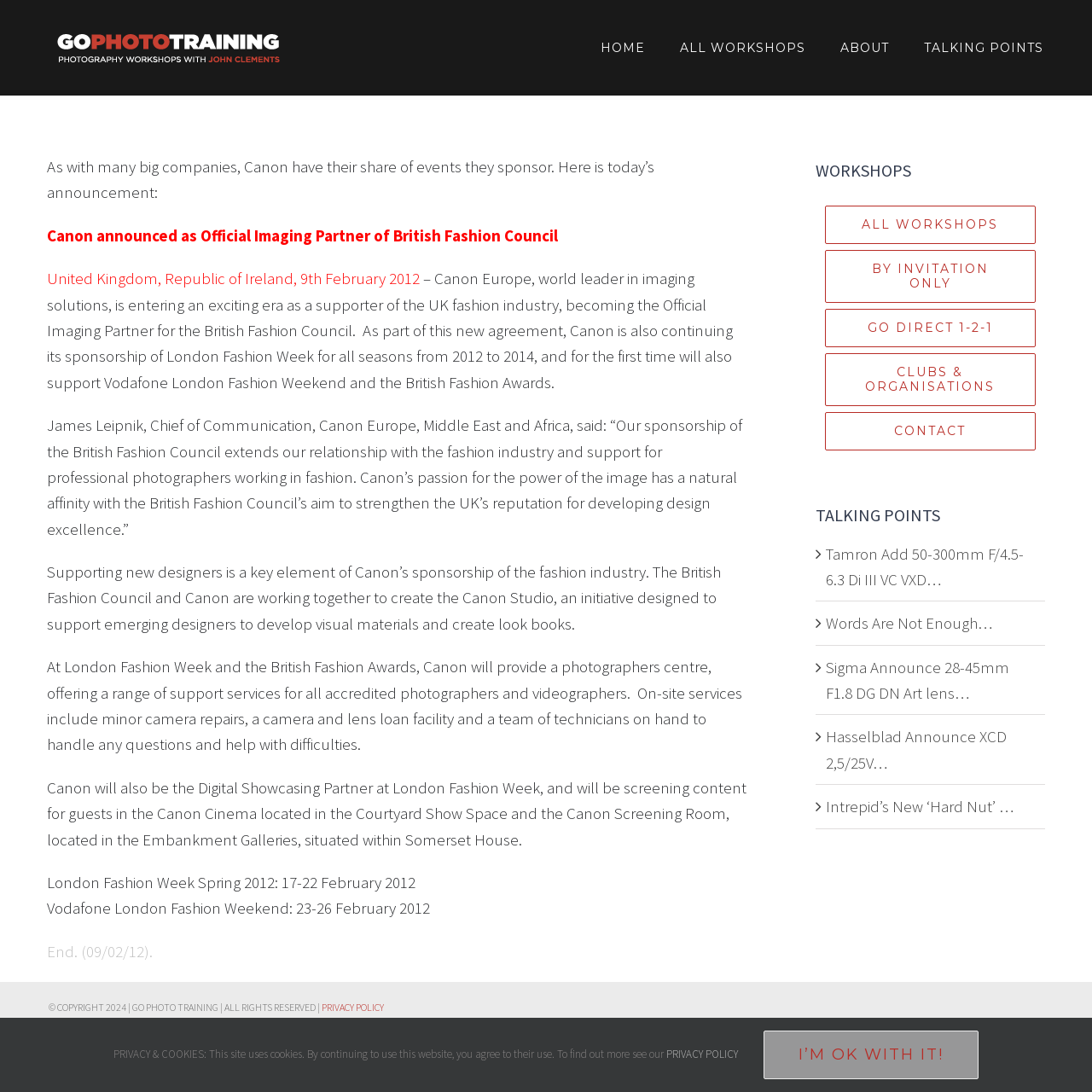Please identify the bounding box coordinates of the clickable element to fulfill the following instruction: "Click the 'HOME' link". The coordinates should be four float numbers between 0 and 1, i.e., [left, top, right, bottom].

[0.55, 0.0, 0.591, 0.088]